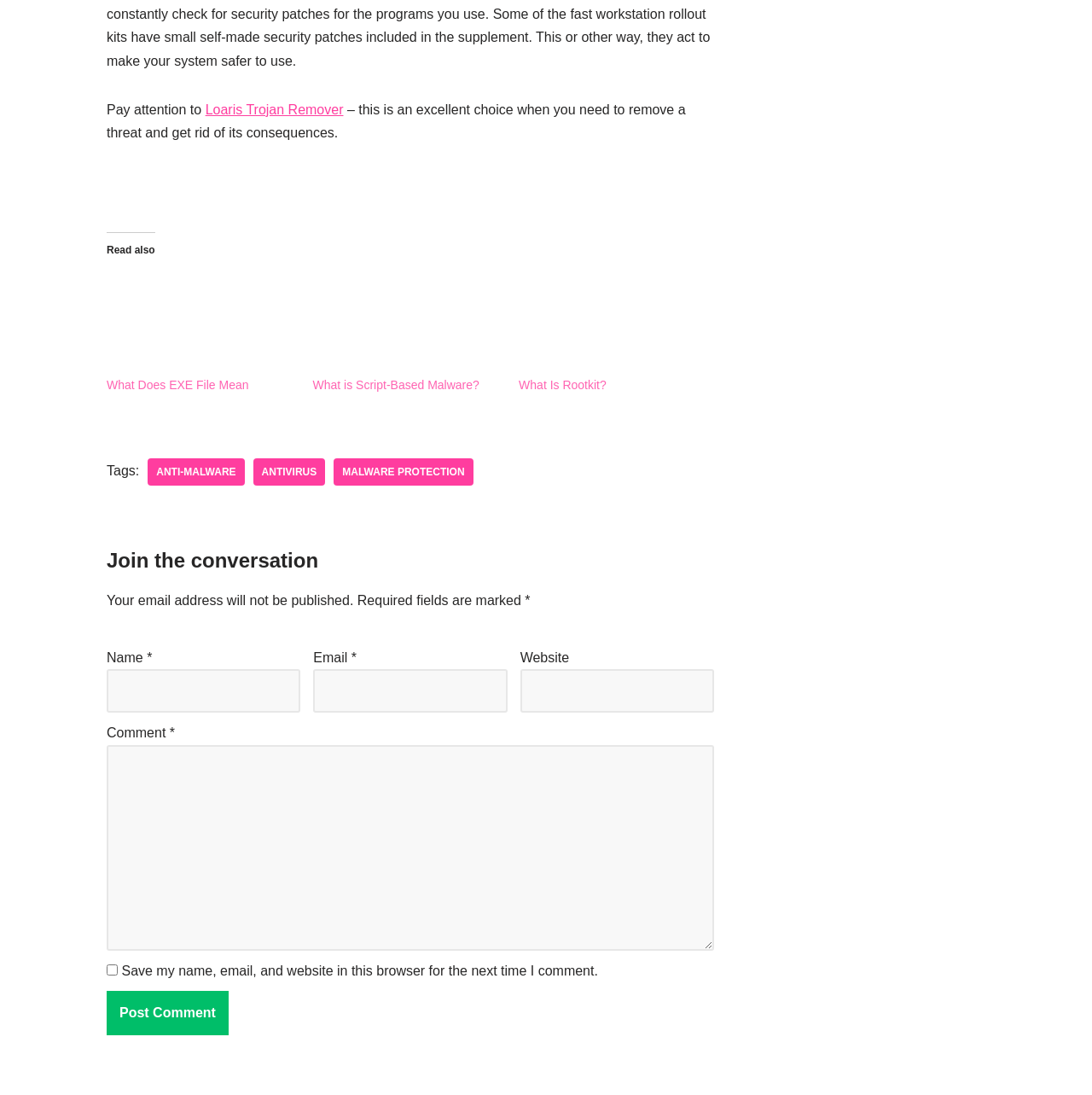Please identify the bounding box coordinates of the clickable area that will allow you to execute the instruction: "Enter your name in the comment section".

[0.098, 0.611, 0.275, 0.651]